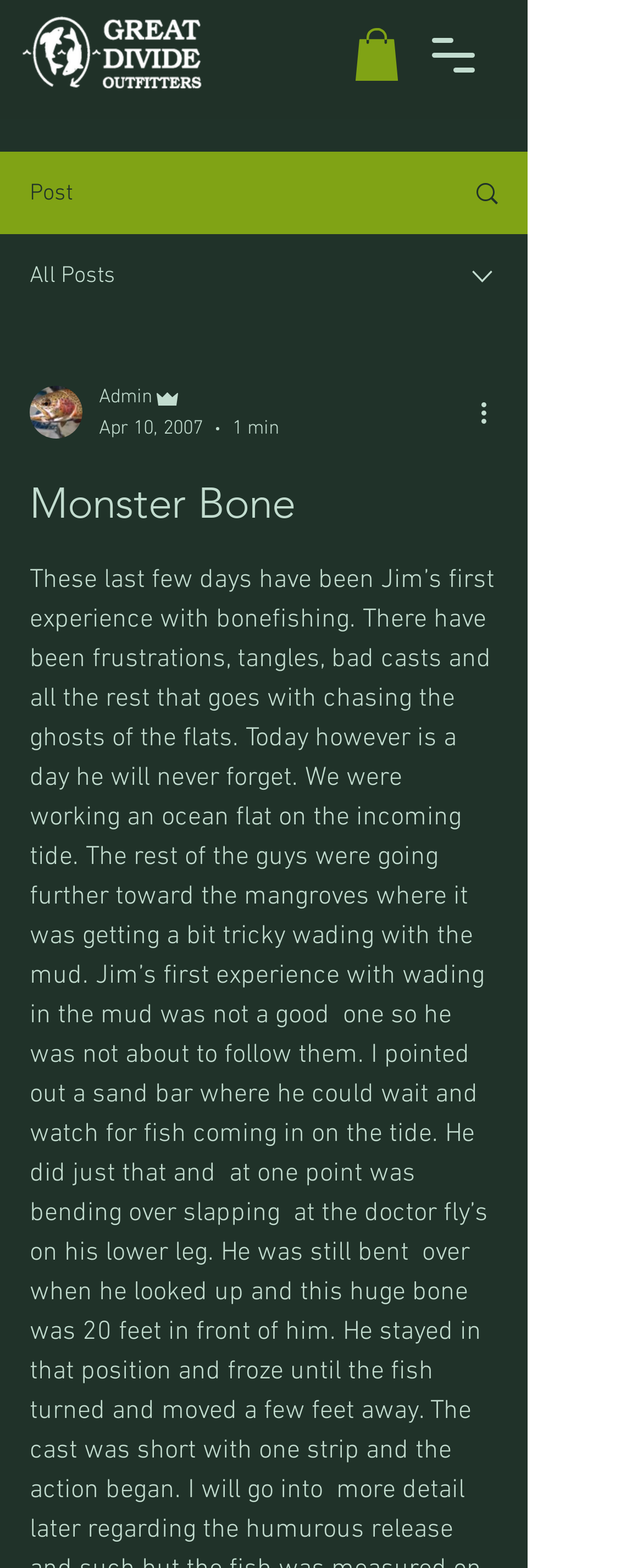How many images are on the webpage?
Based on the screenshot, answer the question with a single word or phrase.

6